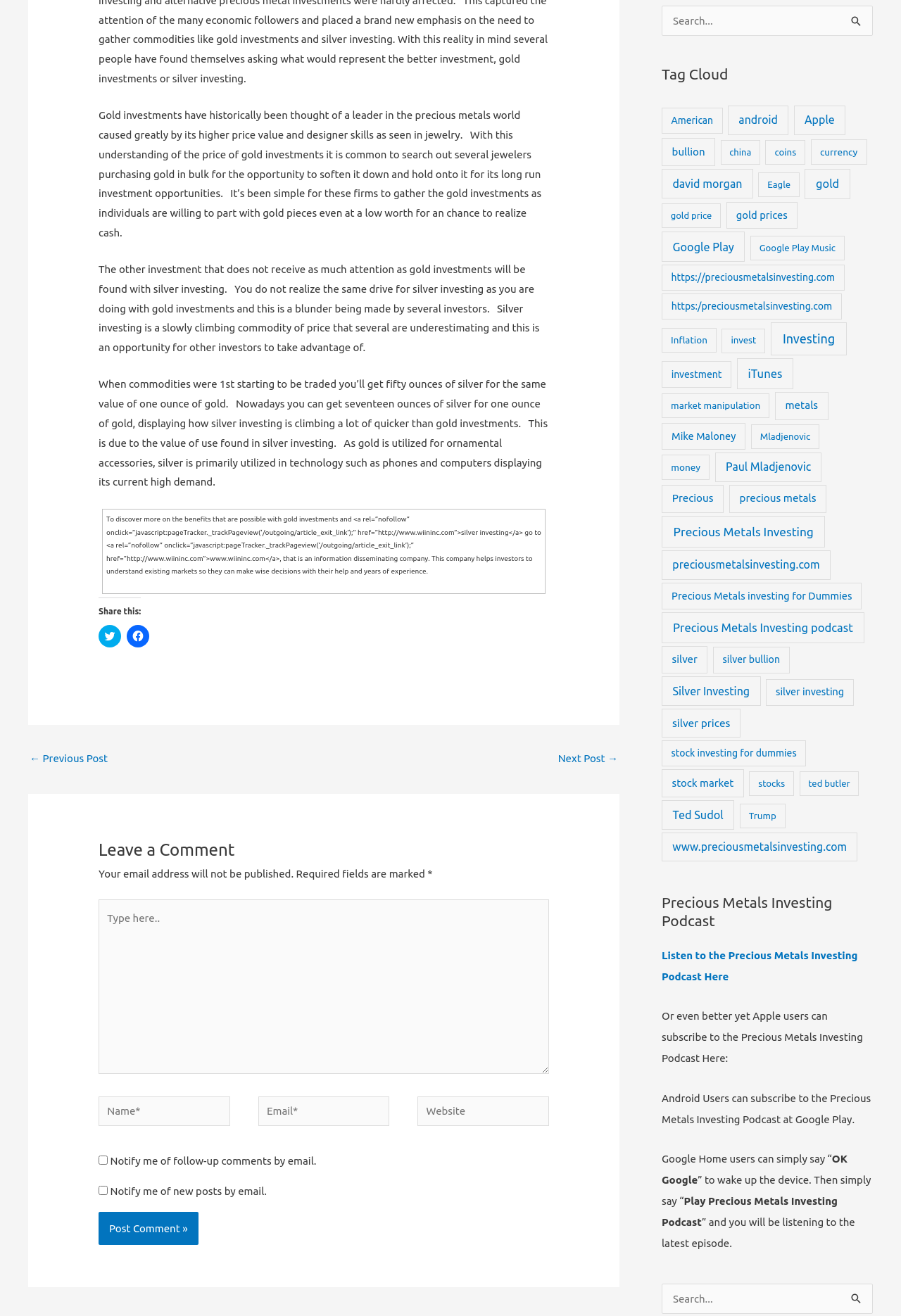Determine the bounding box coordinates for the HTML element described here: "parent_node: Search for: name="s" placeholder="Search..."".

[0.734, 0.975, 0.969, 0.998]